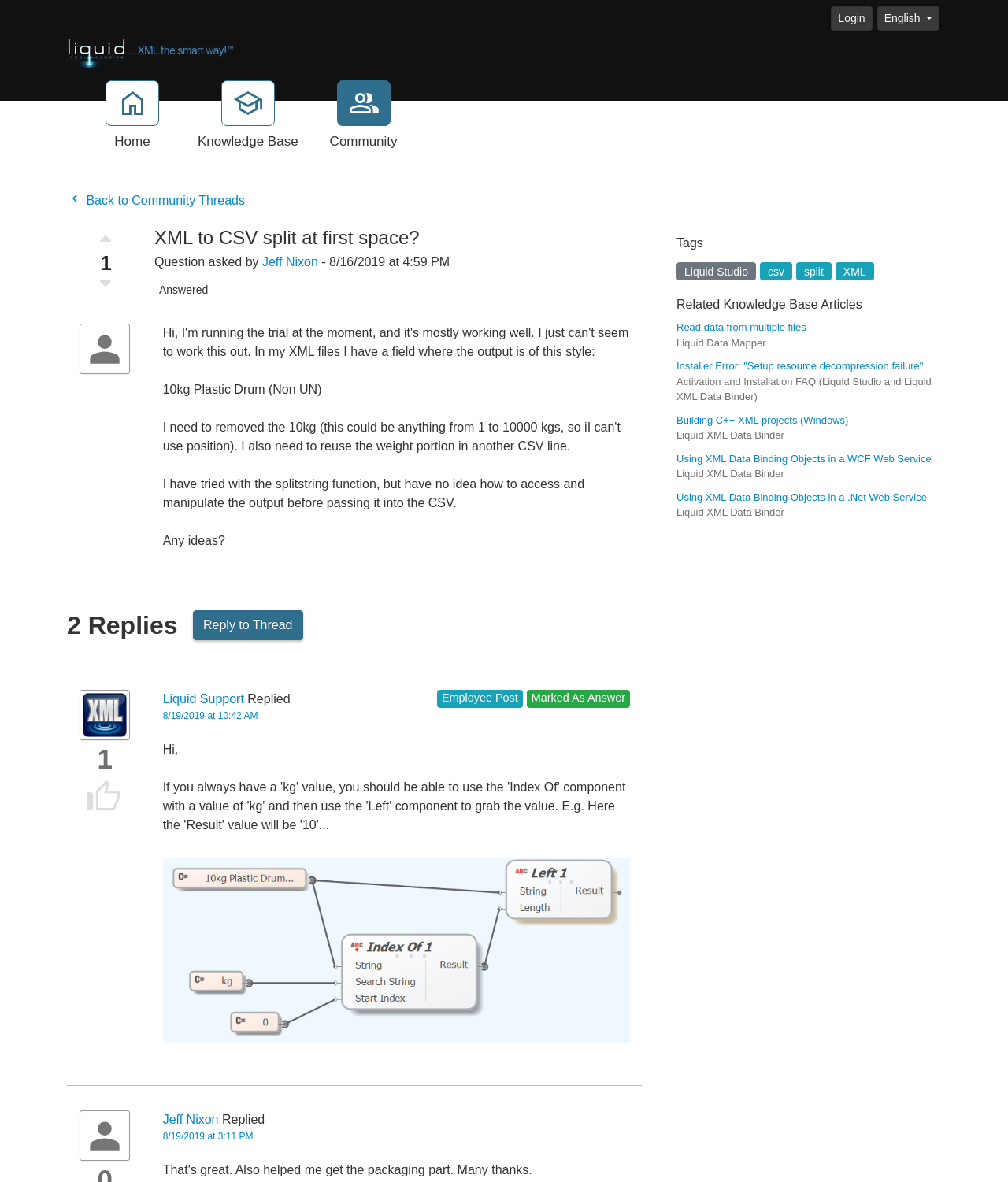Use one word or a short phrase to answer the question provided: 
How many replies are there to the thread?

2